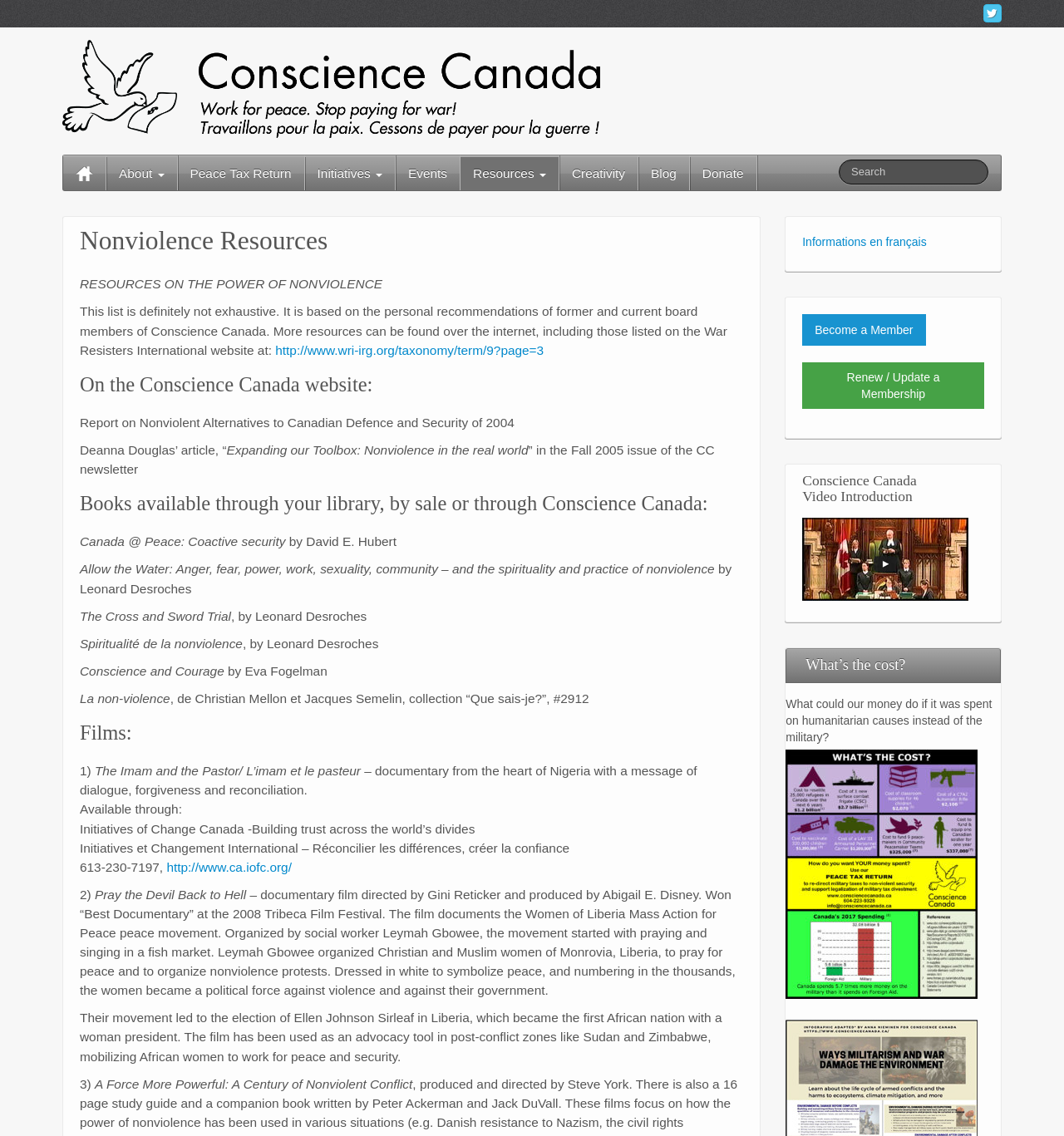Provide the bounding box coordinates of the HTML element this sentence describes: "Become a Member". The bounding box coordinates consist of four float numbers between 0 and 1, i.e., [left, top, right, bottom].

[0.754, 0.283, 0.87, 0.295]